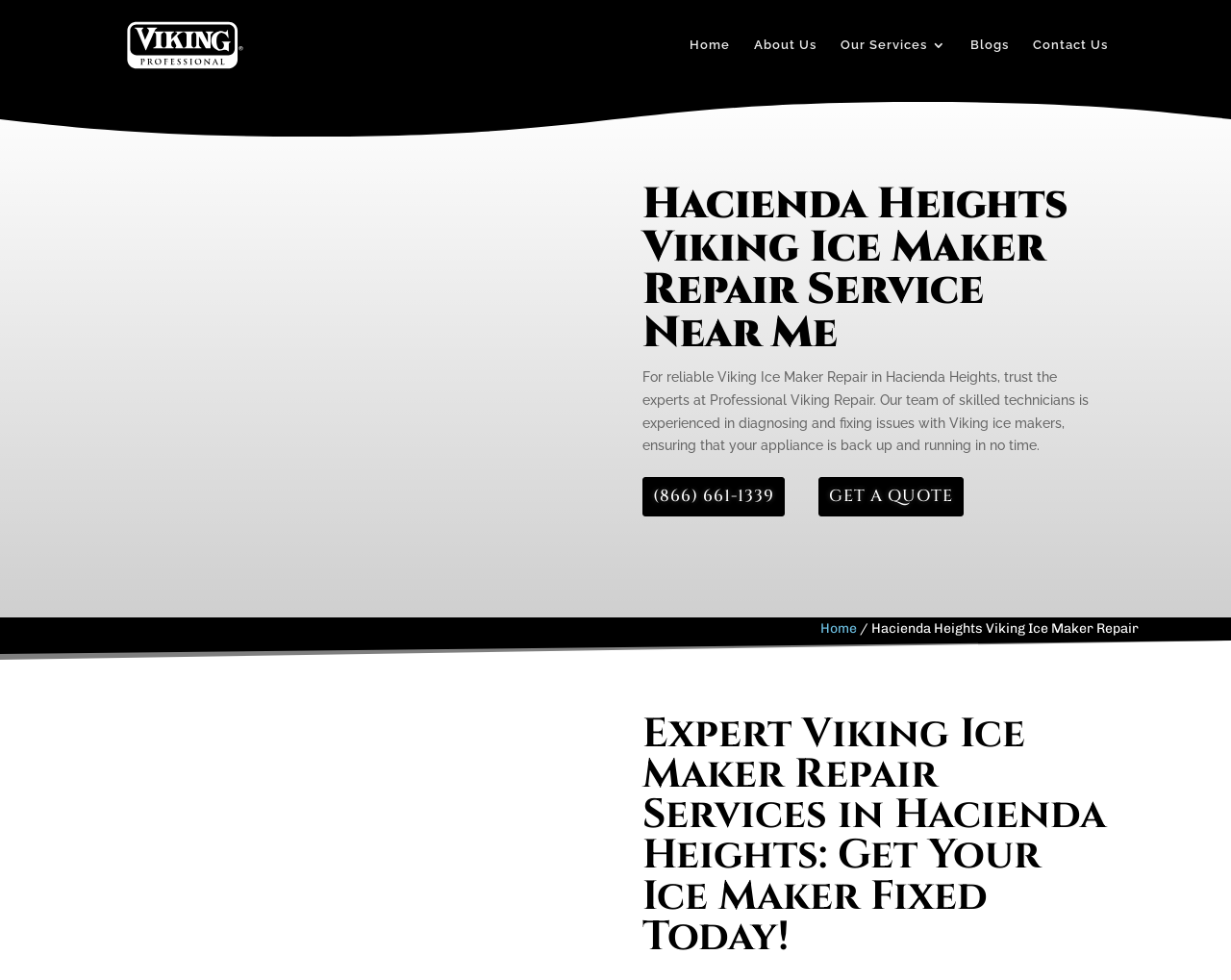Find the UI element described as: "Blogs" and predict its bounding box coordinates. Ensure the coordinates are four float numbers between 0 and 1, [left, top, right, bottom].

[0.788, 0.039, 0.82, 0.092]